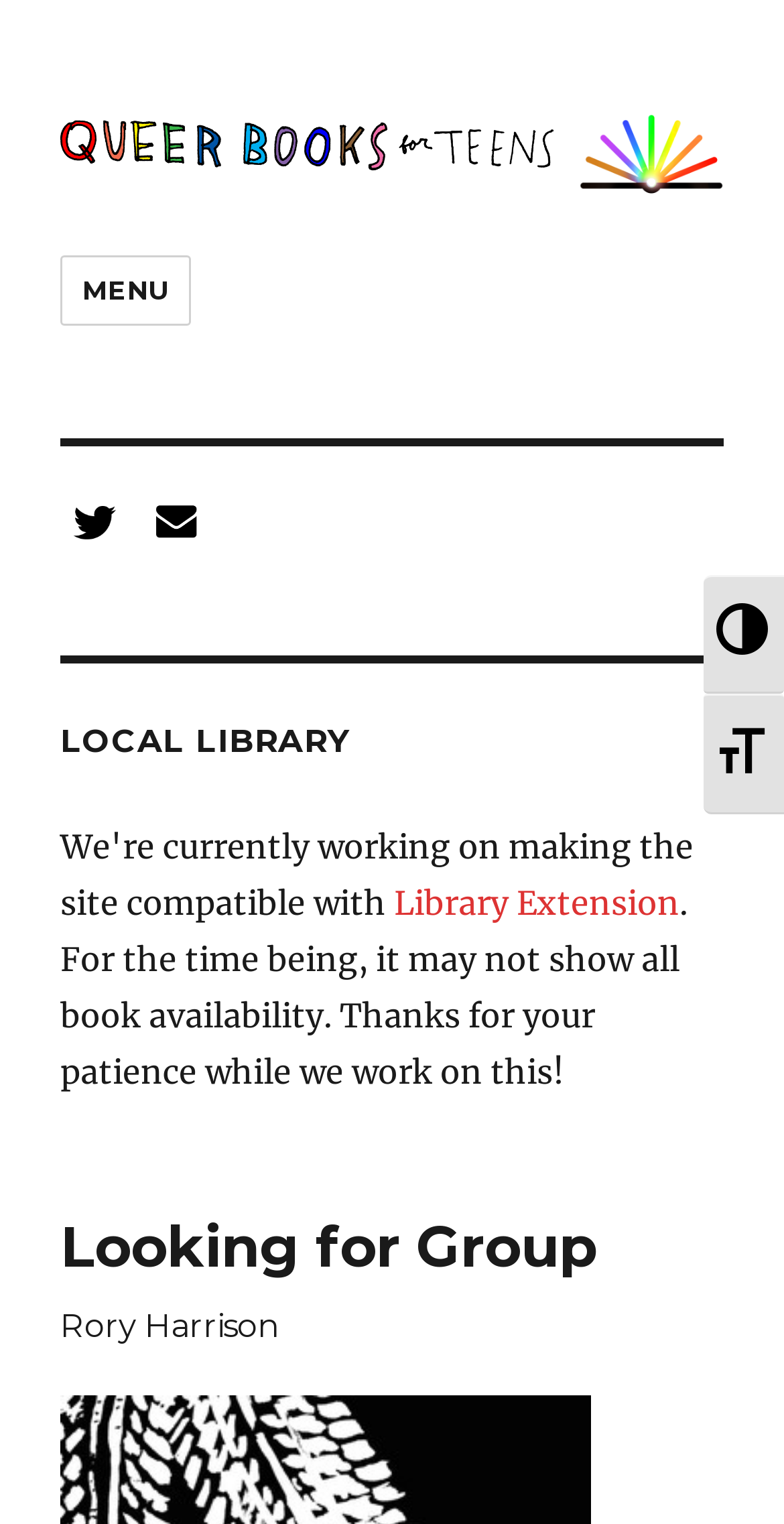Please find and report the primary heading text from the webpage.

Looking for Group